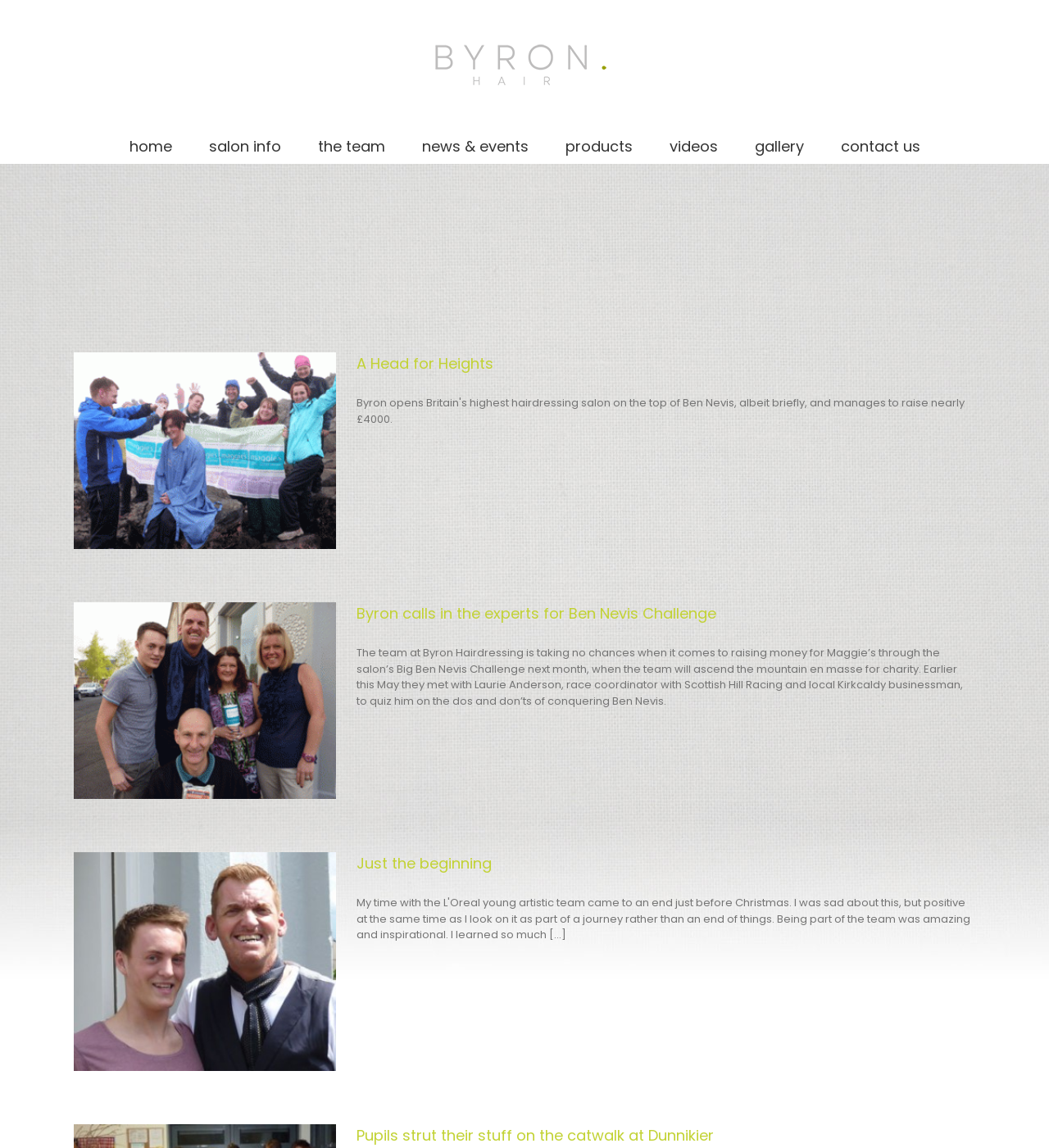Identify the bounding box coordinates for the element you need to click to achieve the following task: "Click the Byron Hairdressing Logo". Provide the bounding box coordinates as four float numbers between 0 and 1, in the form [left, top, right, bottom].

[0.412, 0.022, 0.588, 0.091]